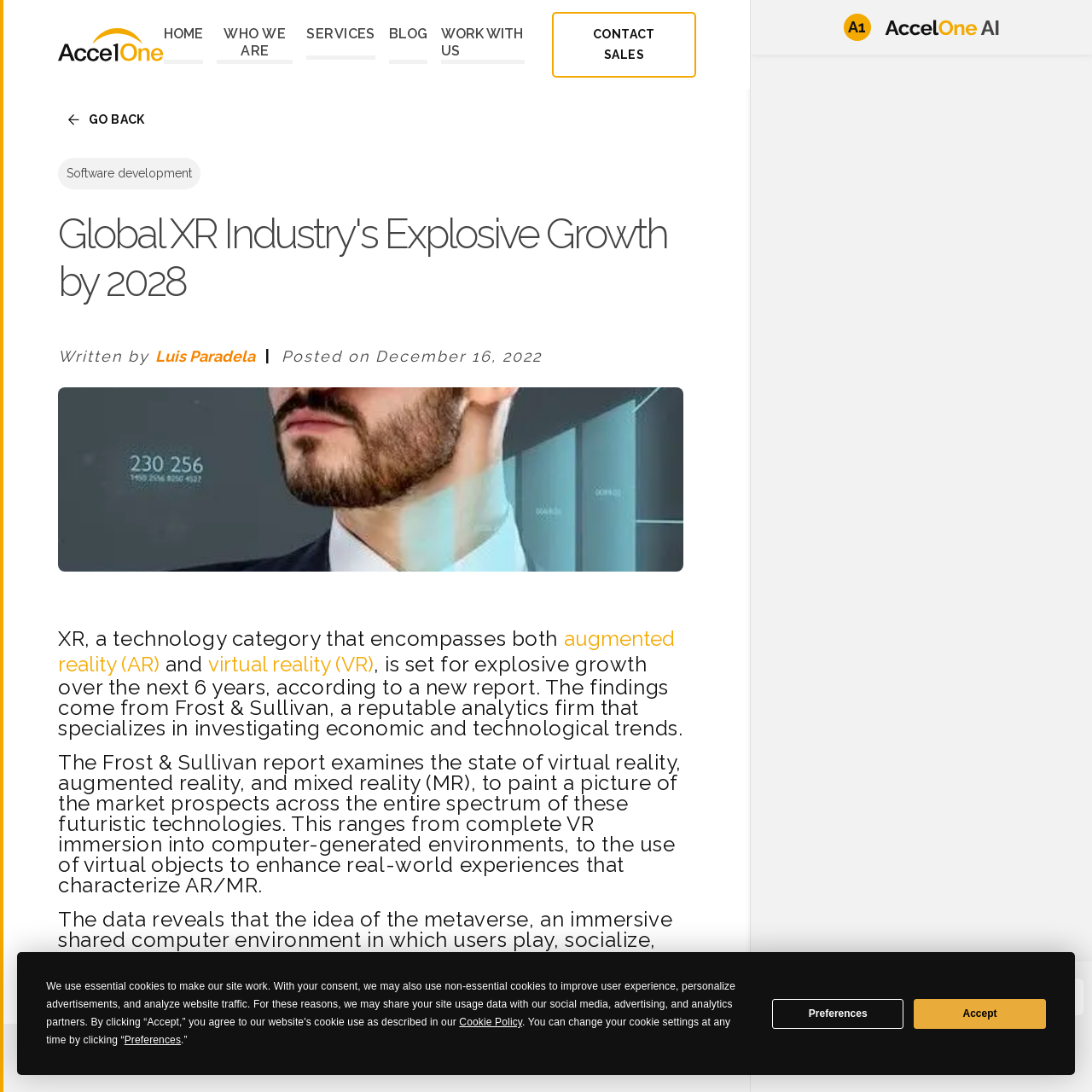Pinpoint the bounding box coordinates of the clickable element needed to complete the instruction: "Read the blog". The coordinates should be provided as four float numbers between 0 and 1: [left, top, right, bottom].

[0.356, 0.023, 0.391, 0.058]